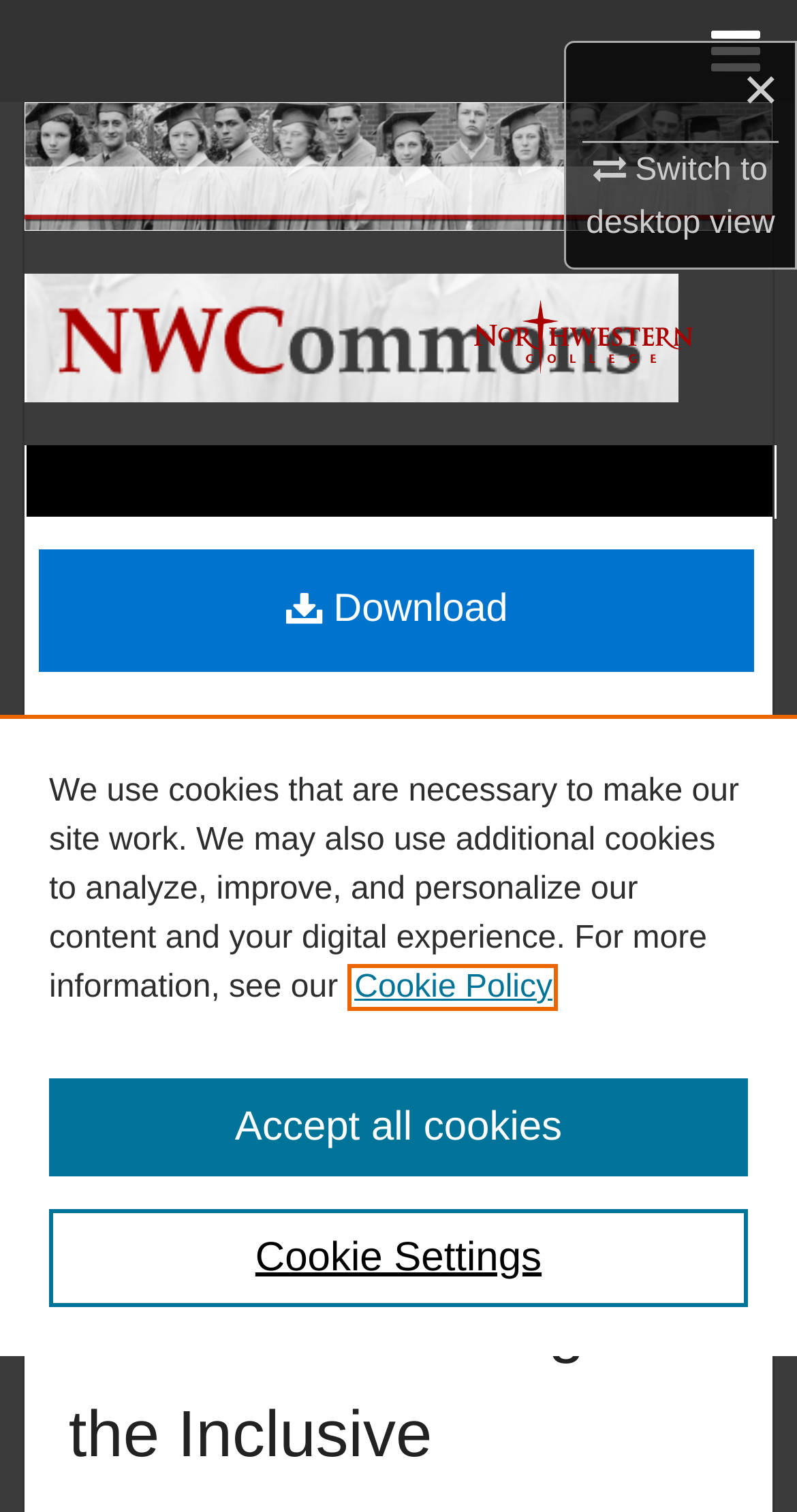Provide the bounding box coordinates for the area that should be clicked to complete the instruction: "Search".

[0.0, 0.068, 1.0, 0.135]